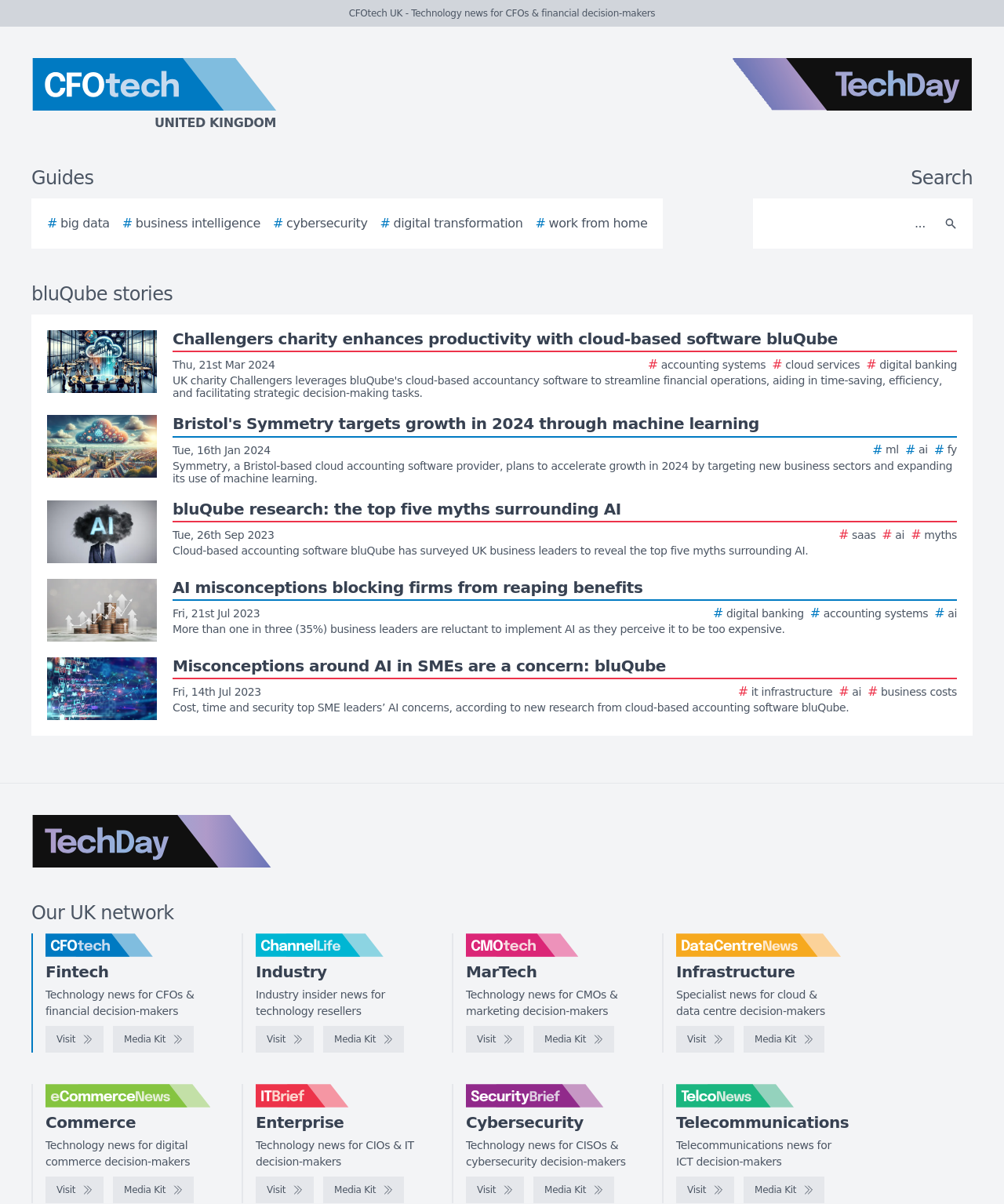What is the topic of the first story?
Please elaborate on the answer to the question with detailed information.

The first story on the webpage is about Challengers charity enhancing productivity with cloud-based software bluQube, and it is categorized under accounting systems, cloud services, and digital banking.